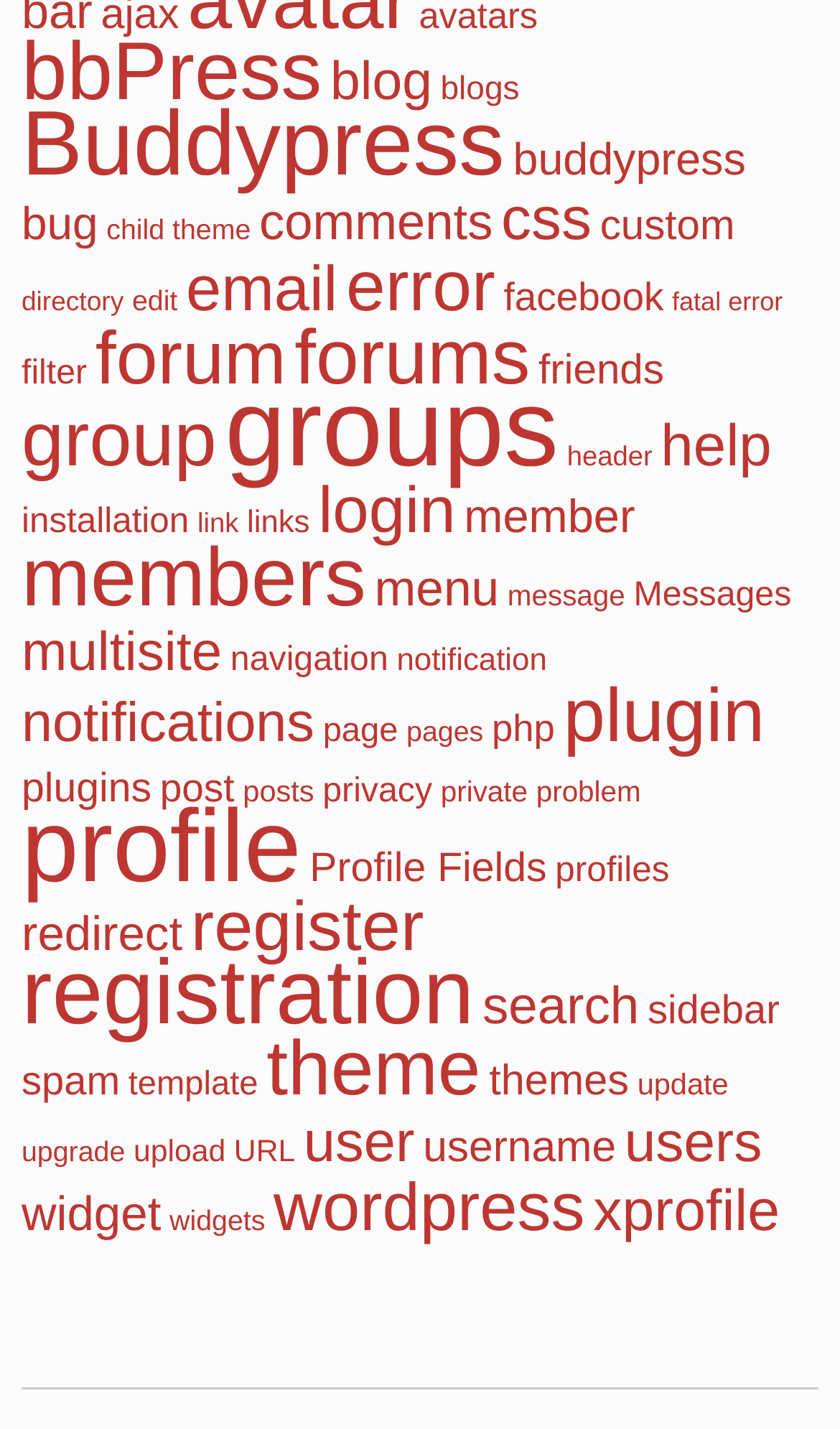How many items are related to 'groups'?
Please respond to the question with as much detail as possible.

The link 'groups' has 1,475 items, which suggests that this webpage has a significant amount of content related to groups, possibly indicating a community or social networking aspect.